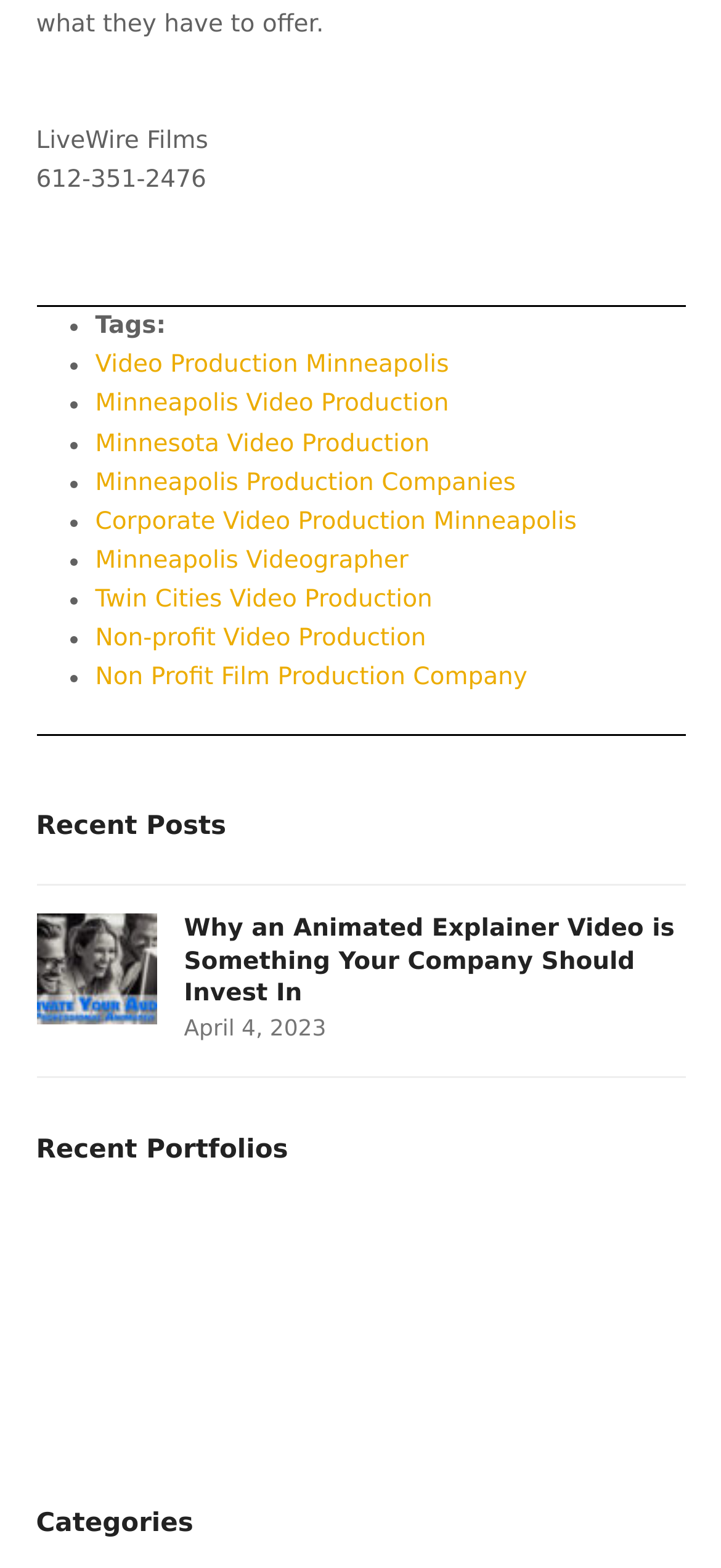Using the information in the image, give a comprehensive answer to the question: 
What is the last category listed on the webpage?

The last category listed on the webpage is 'Categories', which is a StaticText element located at the bottom of the webpage.